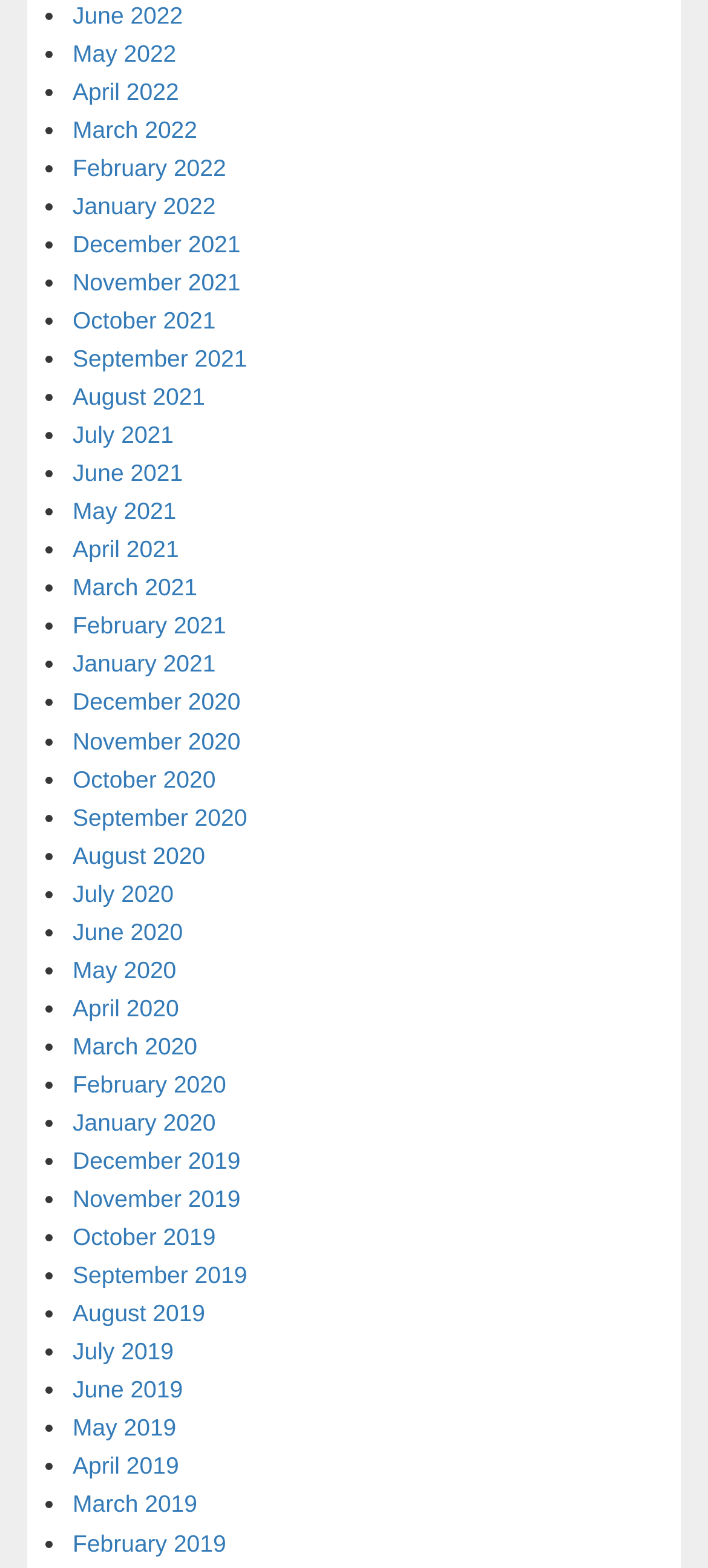Please specify the bounding box coordinates of the element that should be clicked to execute the given instruction: 'View April 2022'. Ensure the coordinates are four float numbers between 0 and 1, expressed as [left, top, right, bottom].

[0.103, 0.049, 0.253, 0.067]